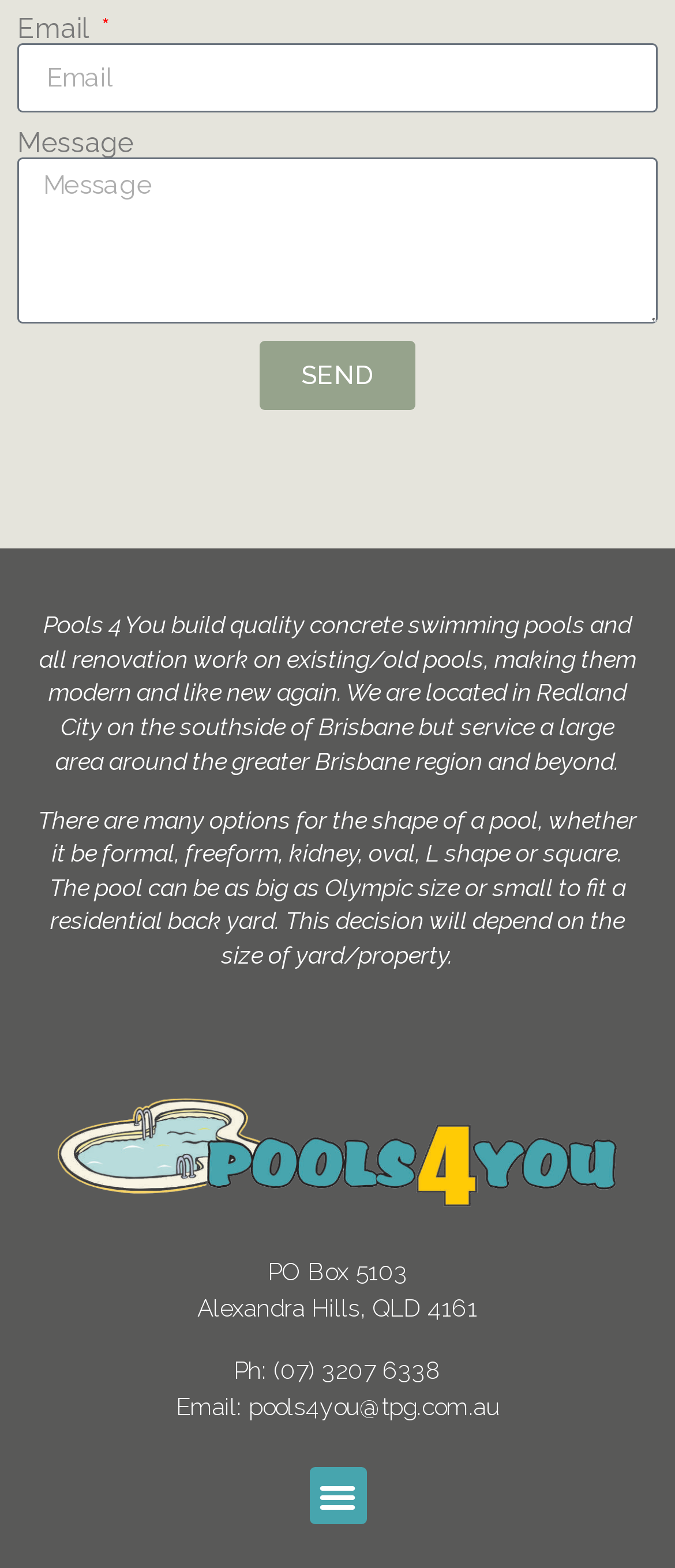Determine the bounding box coordinates (top-left x, top-left y, bottom-right x, bottom-right y) of the UI element described in the following text: parent_node: Message name="form_fields[message]" placeholder="Message"

[0.026, 0.101, 0.974, 0.207]